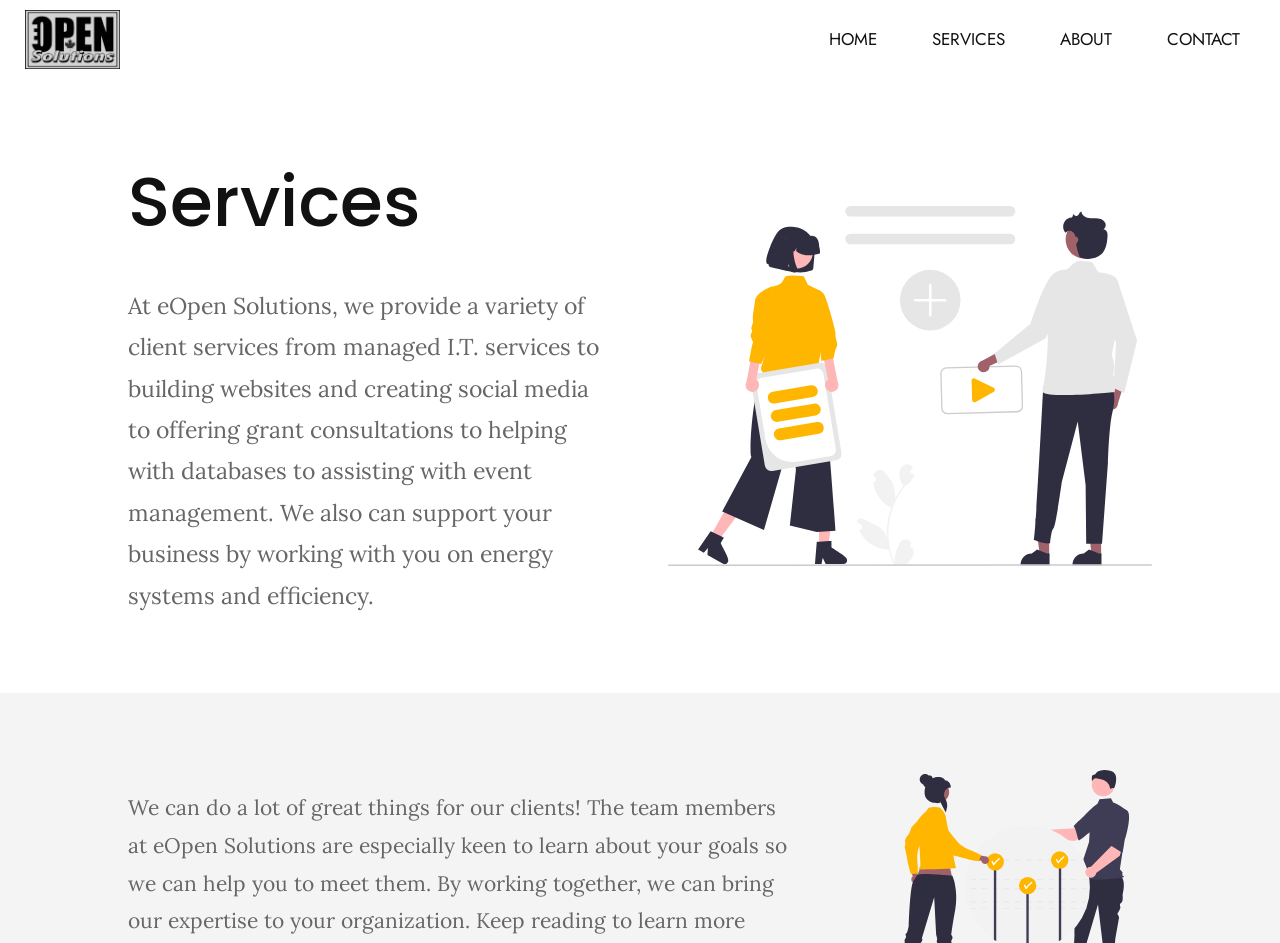How many menu items are in the main menu?
Please look at the screenshot and answer using one word or phrase.

4